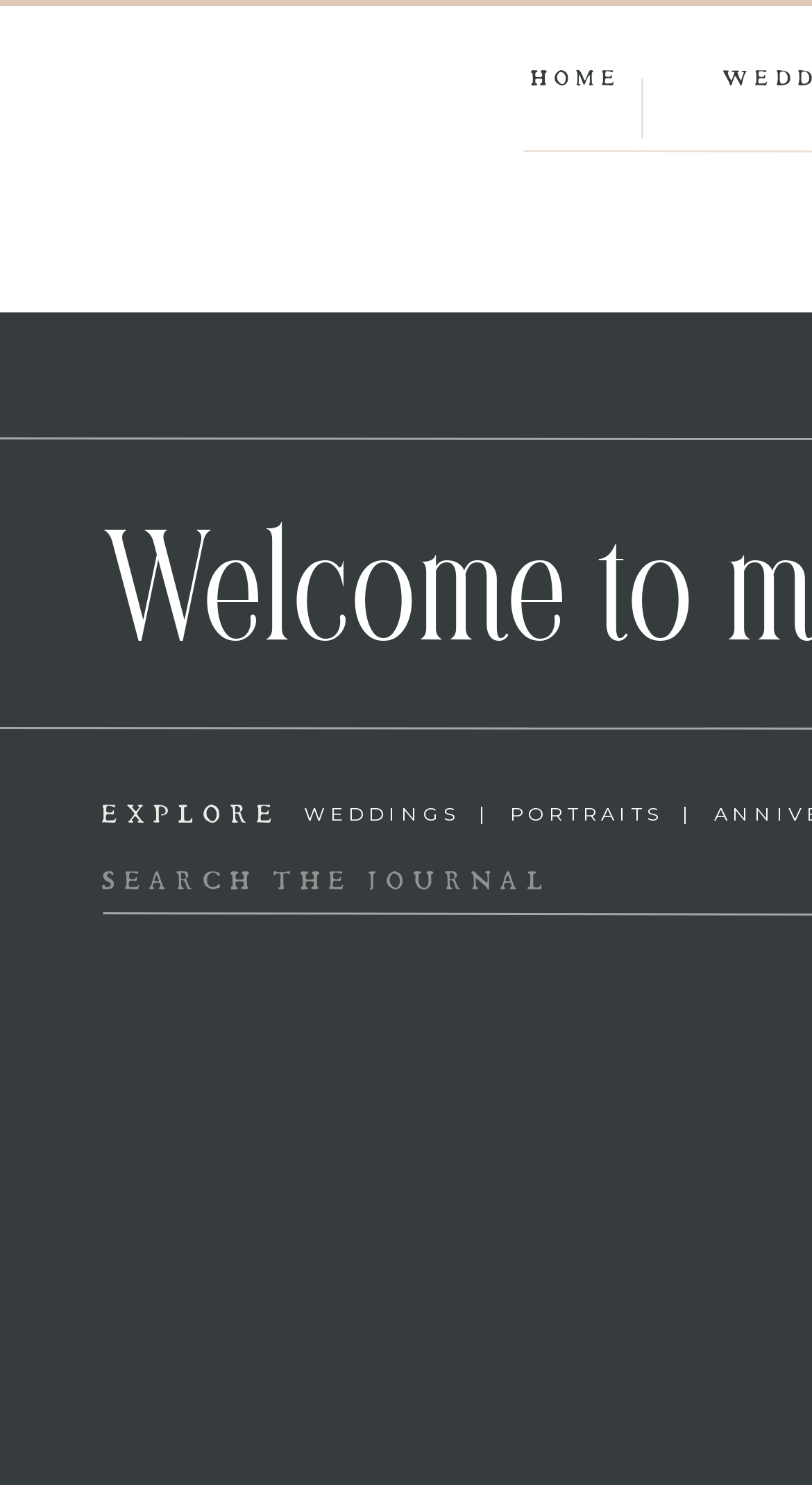Please extract the webpage's main title and generate its text content.

Welcome to my Journal